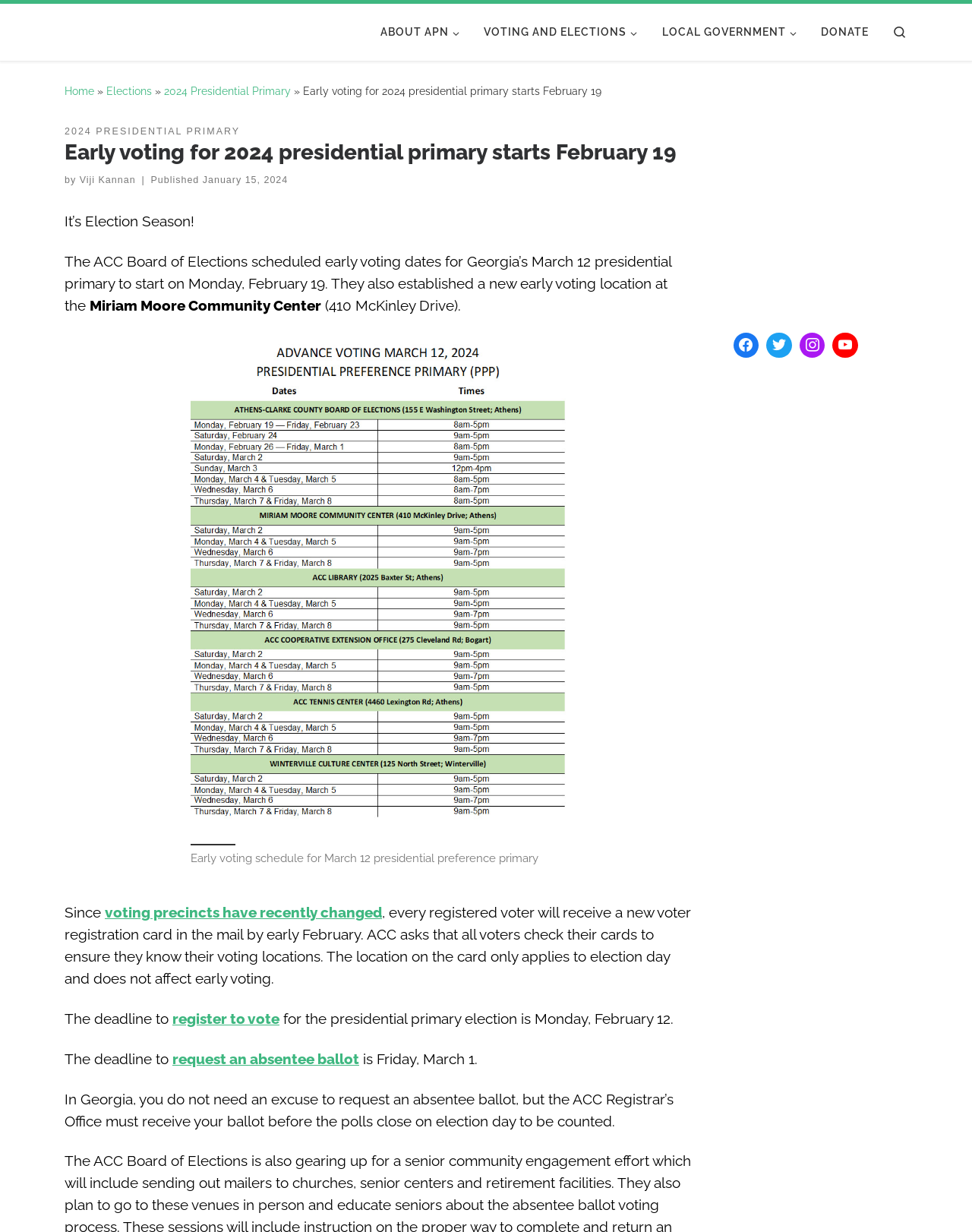Please respond in a single word or phrase: 
How many social media links are available on the webpage?

4